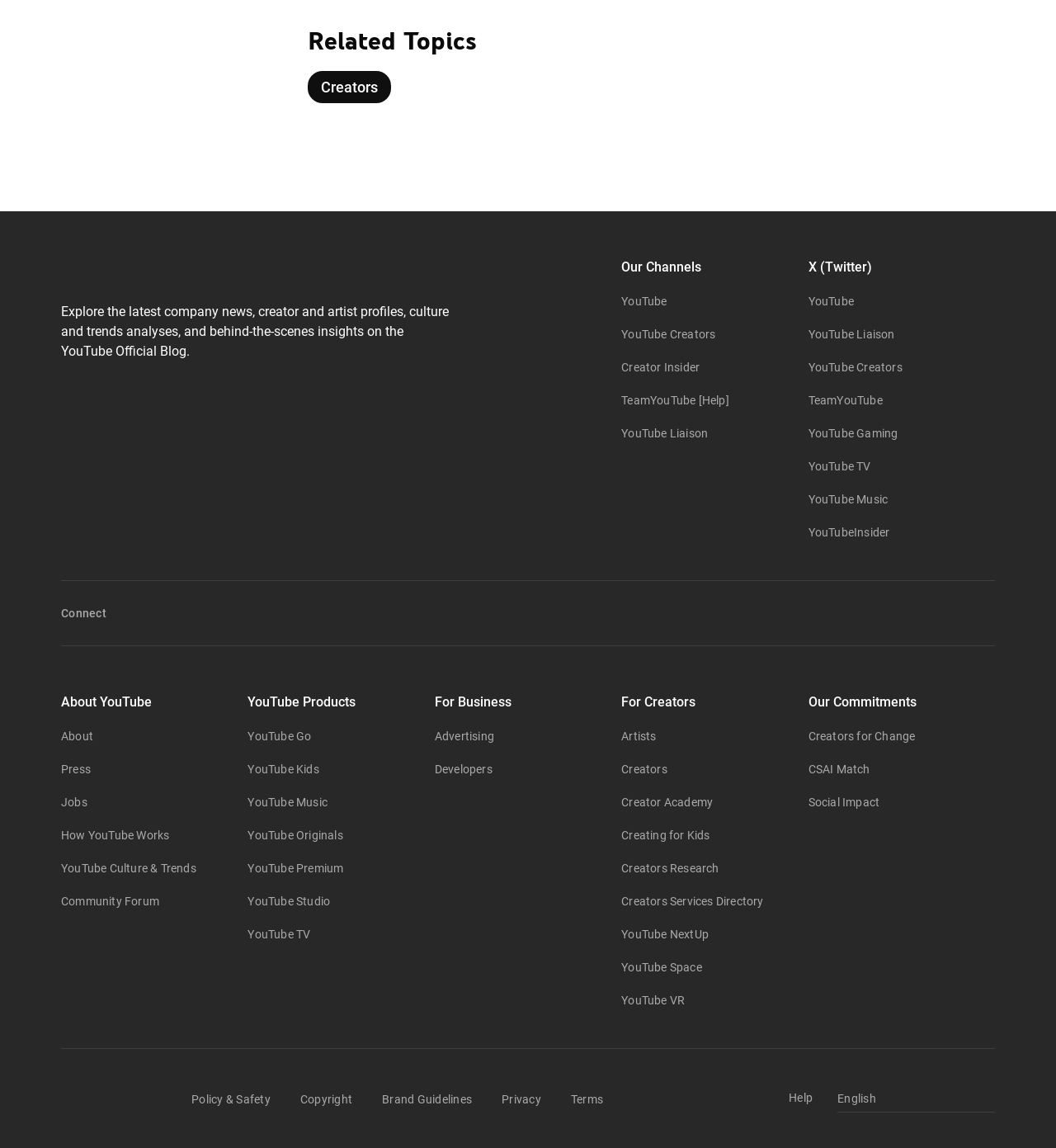Identify the bounding box for the element characterized by the following description: "About".

[0.058, 0.636, 0.088, 0.647]